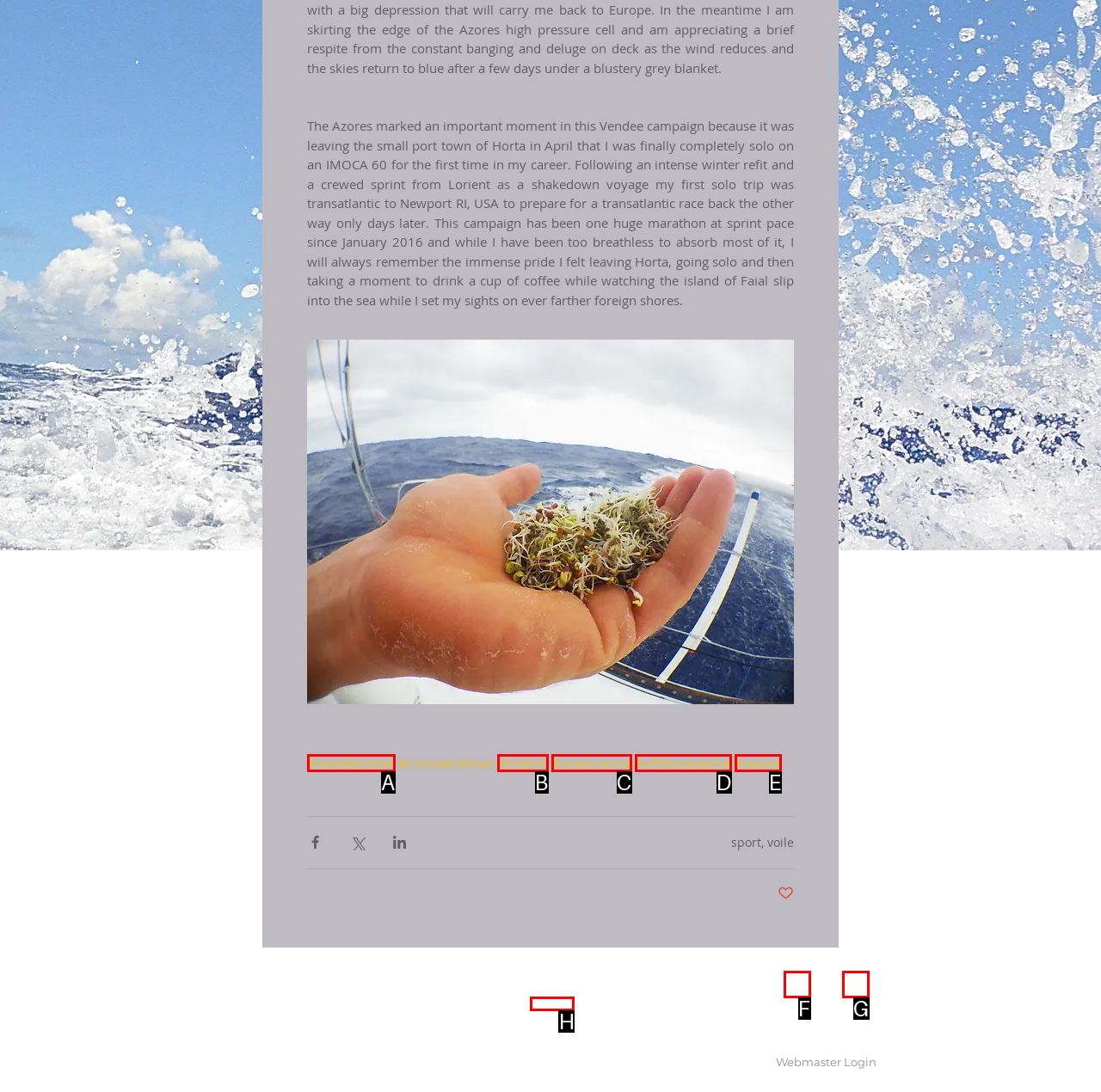Pick the option that best fits the description: aria-label="Blanc Icône Instagram". Reply with the letter of the matching option directly.

F